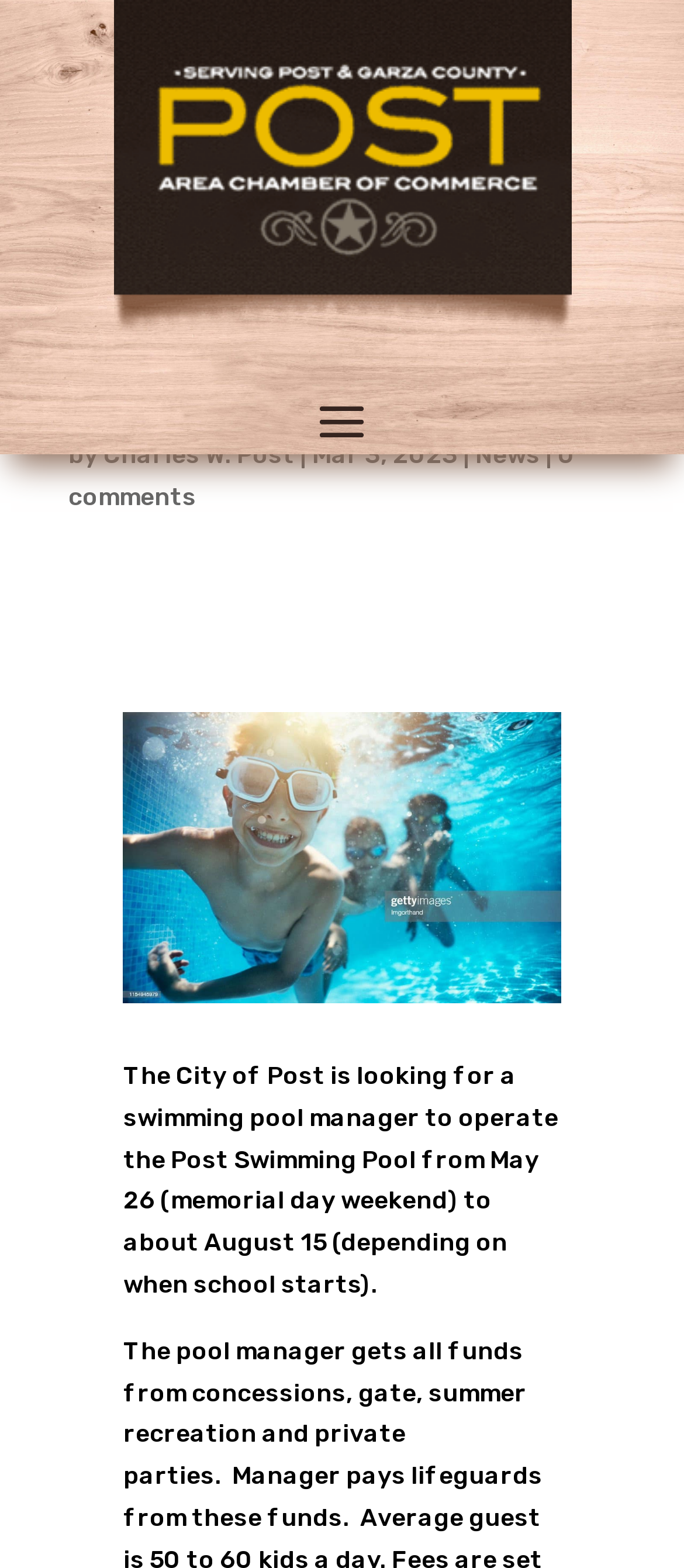Please analyze the image and give a detailed answer to the question:
What is the purpose of the job announcement?

The purpose of the job announcement is to hire a swimming pool manager to operate the Post Swimming Pool, as stated in the text.